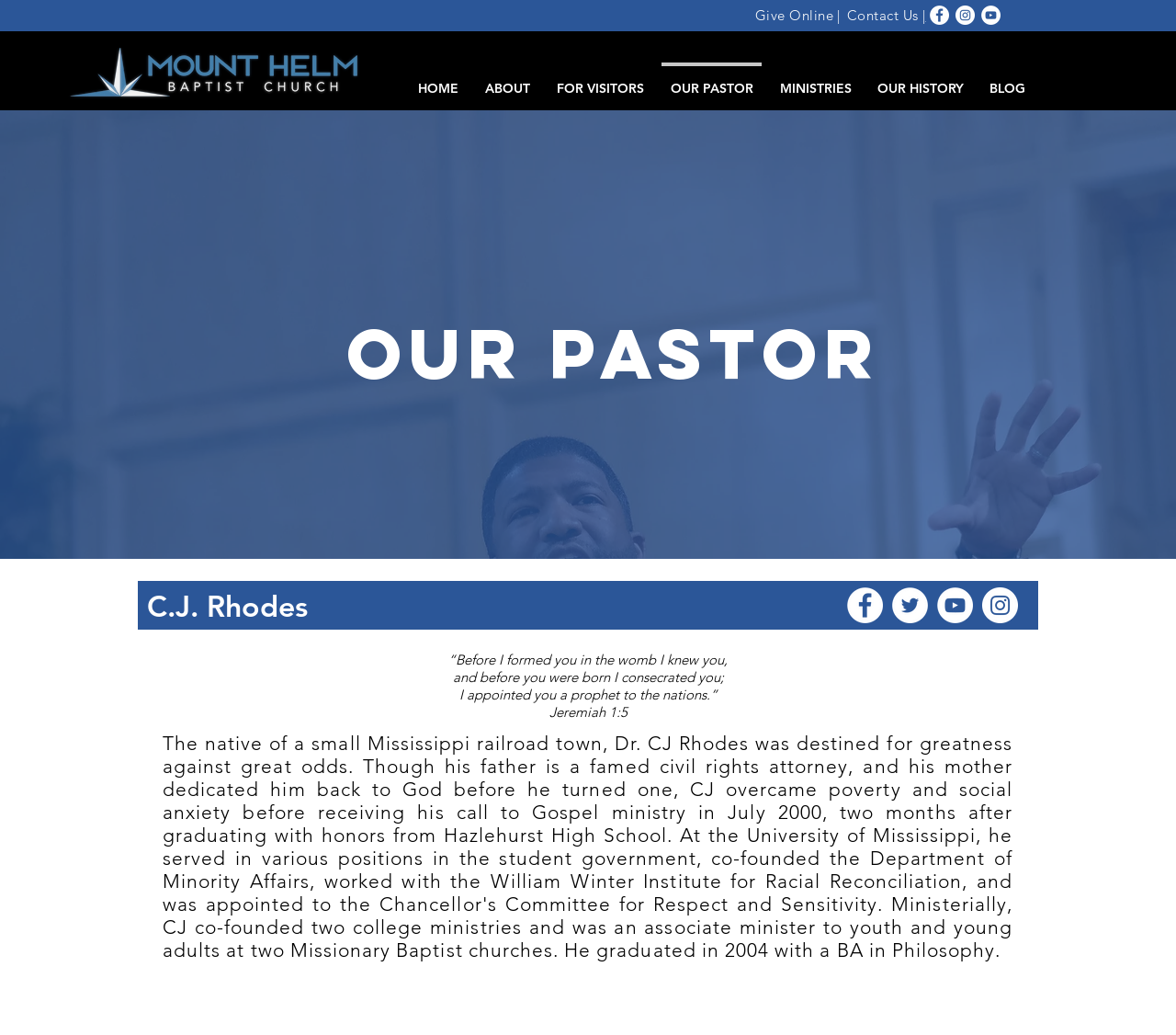Please identify the bounding box coordinates for the region that you need to click to follow this instruction: "Go to home page".

None